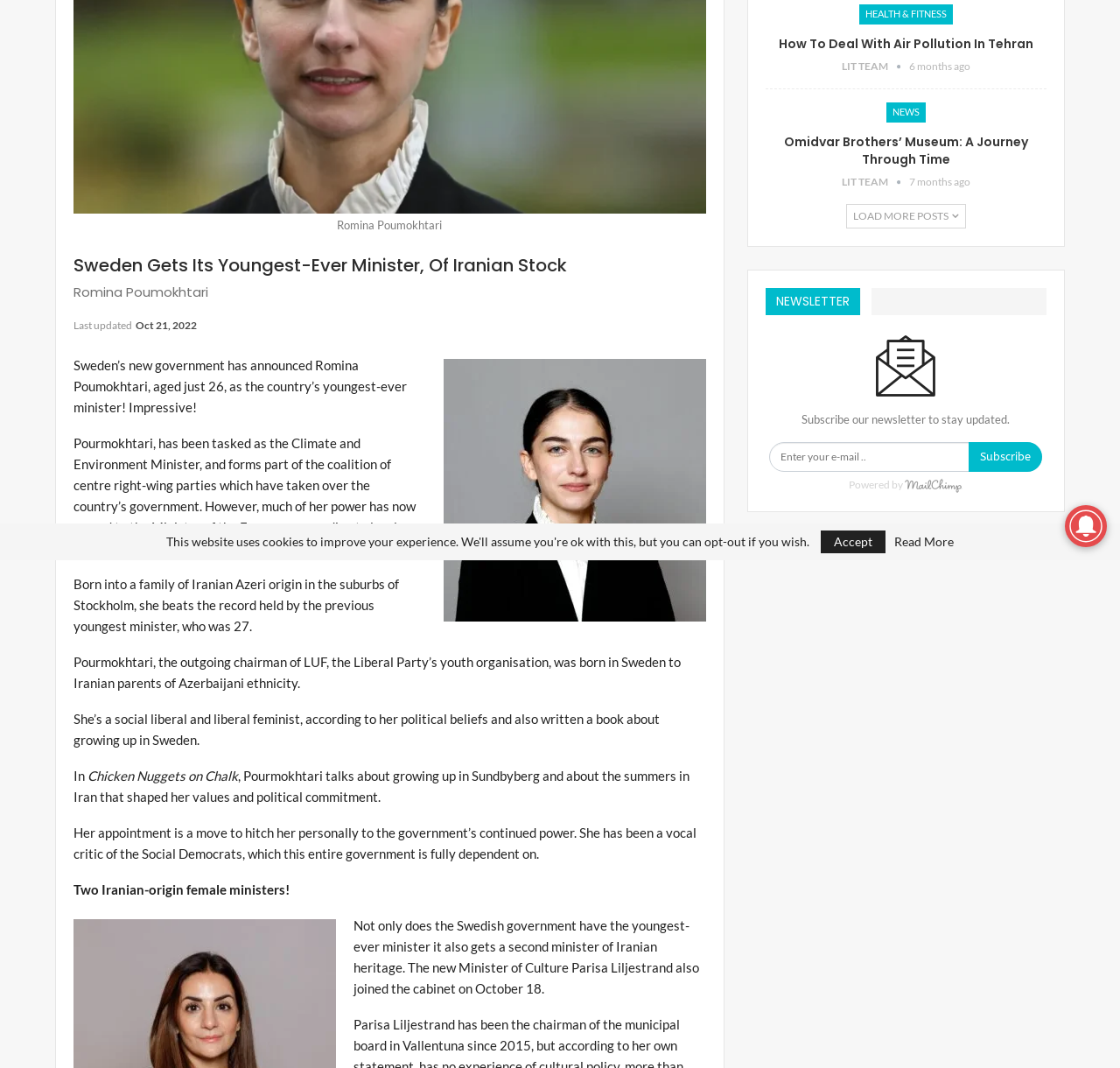Using the webpage screenshot, find the UI element described by LiT Team. Provide the bounding box coordinates in the format (top-left x, top-left y, bottom-right x, bottom-right y), ensuring all values are floating point numbers between 0 and 1.

[0.751, 0.164, 0.811, 0.176]